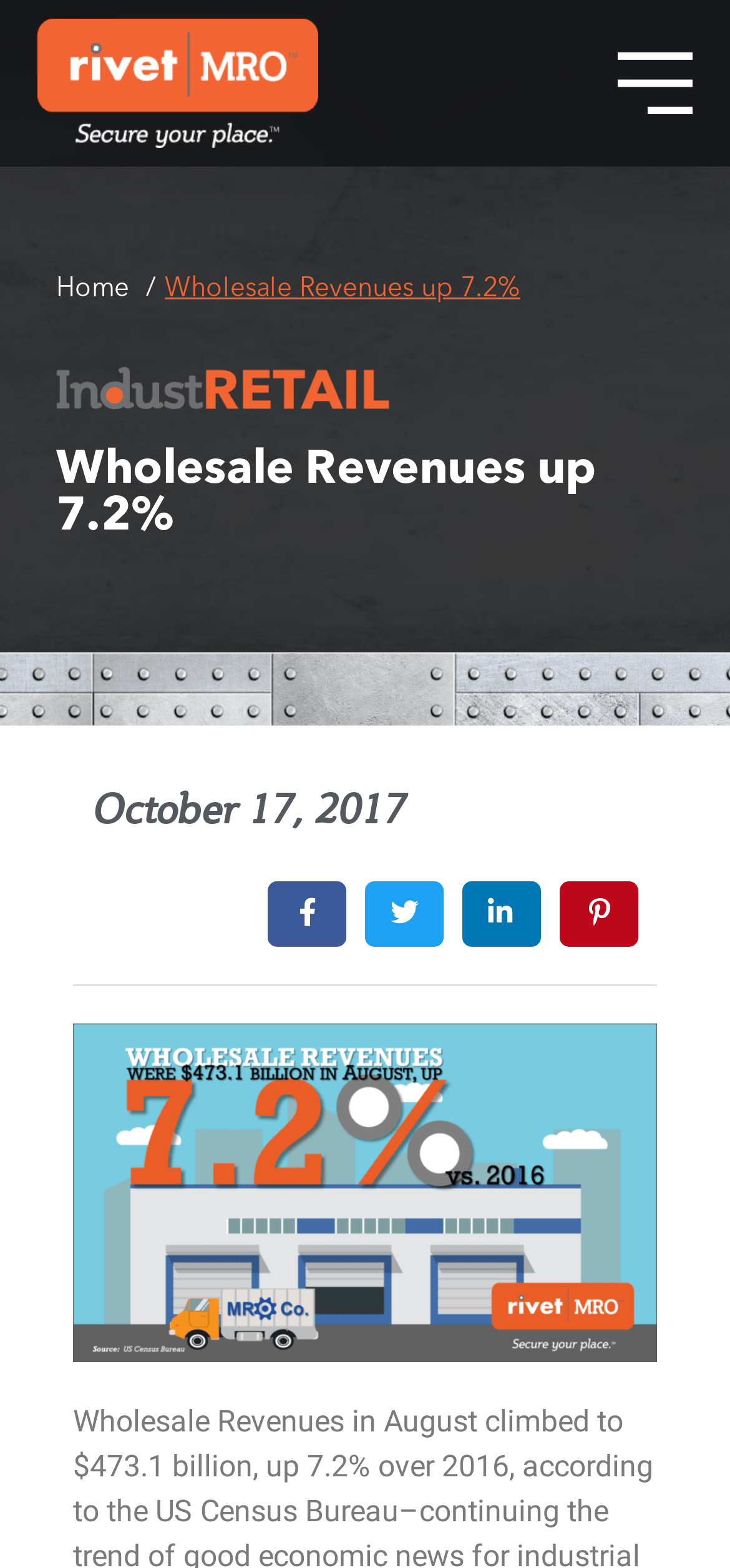Locate the bounding box of the UI element described by: "alt="Menu icon"" in the given webpage screenshot.

[0.846, 0.033, 0.949, 0.073]